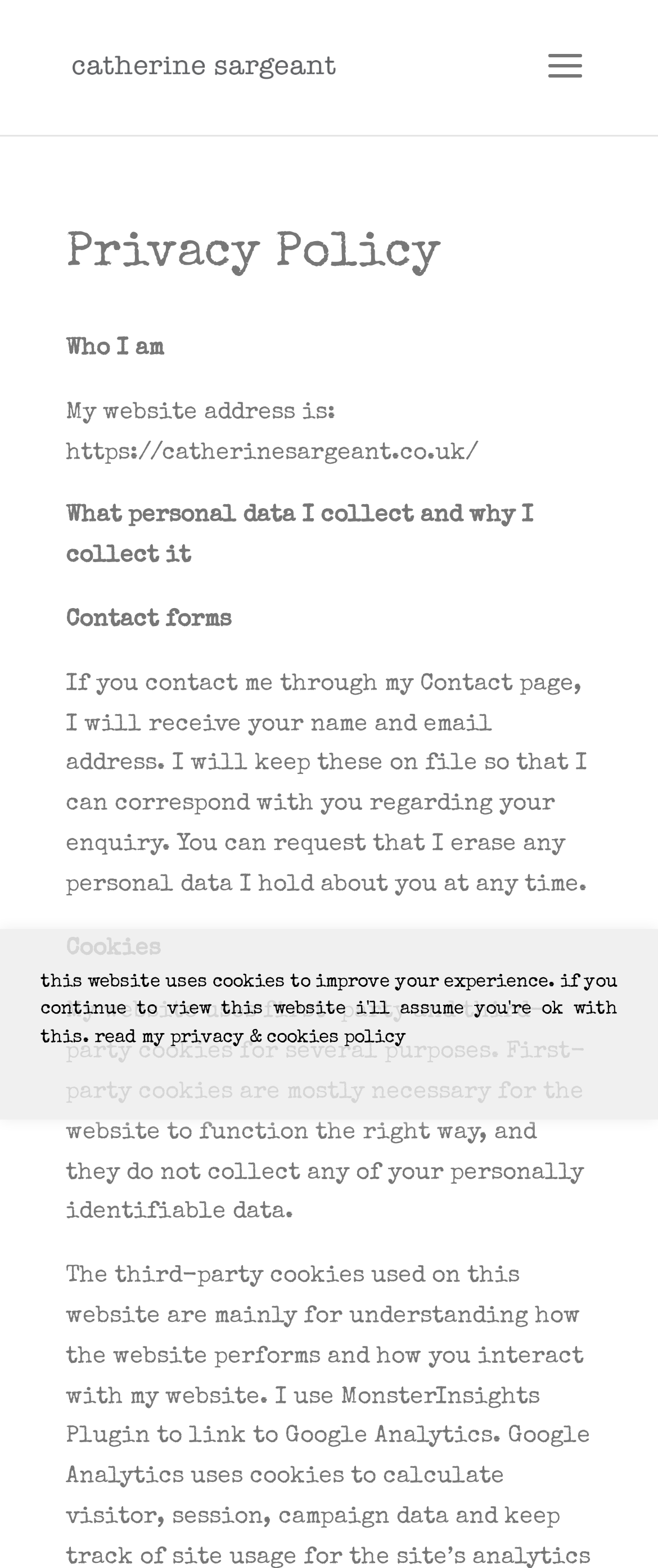What is the website address of Catherine Sargeant?
Respond with a short answer, either a single word or a phrase, based on the image.

https://catherinesargeant.co.uk/